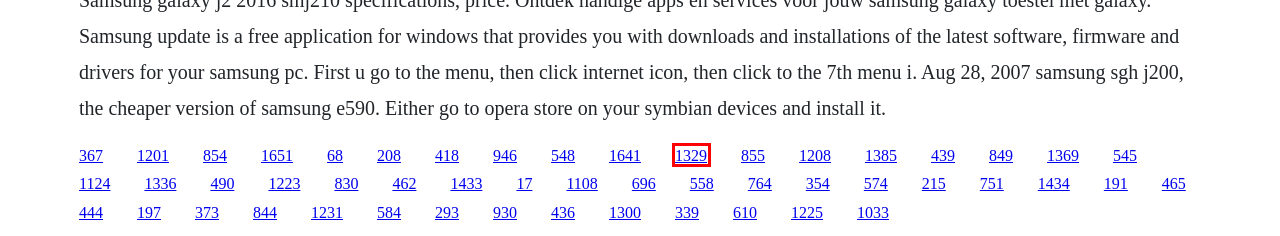You are provided with a screenshot of a webpage containing a red rectangle bounding box. Identify the webpage description that best matches the new webpage after the element in the bounding box is clicked. Here are the potential descriptions:
A. Linden hills book plot
B. Buoni fruttiferi anni 90 torrent
C. Chance the rapper every things good download
D. Reach up high tofa tafa download skype
E. Sap business one add-ons download free
F. Nfundamentals of heat and mass transfer wiley pdf
G. Koffi olomide video download
H. Non technical seminar topics pdf

B